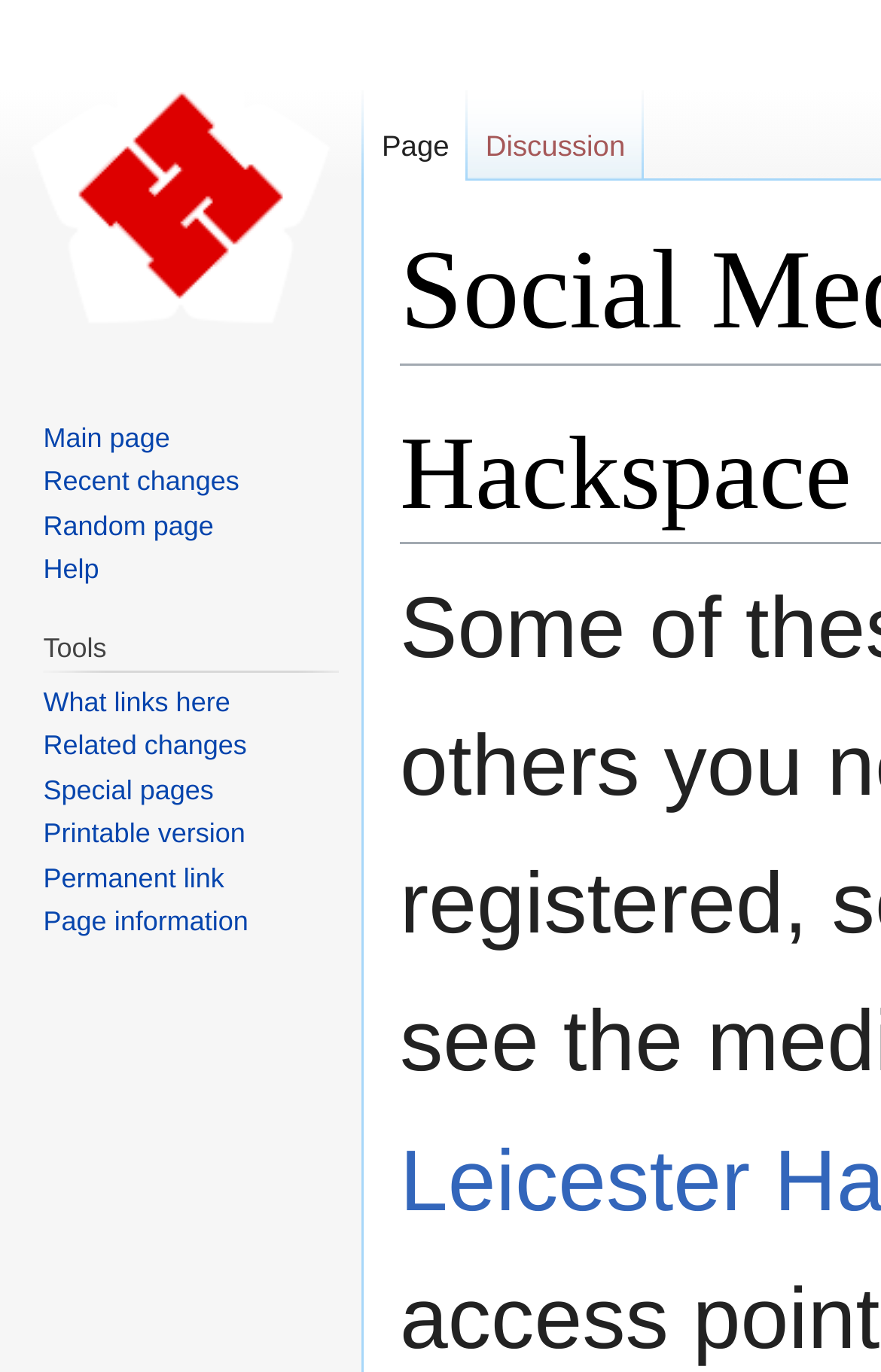Using the element description: "title="Visit the main page"", determine the bounding box coordinates for the specified UI element. The coordinates should be four float numbers between 0 and 1, [left, top, right, bottom].

[0.0, 0.0, 0.41, 0.263]